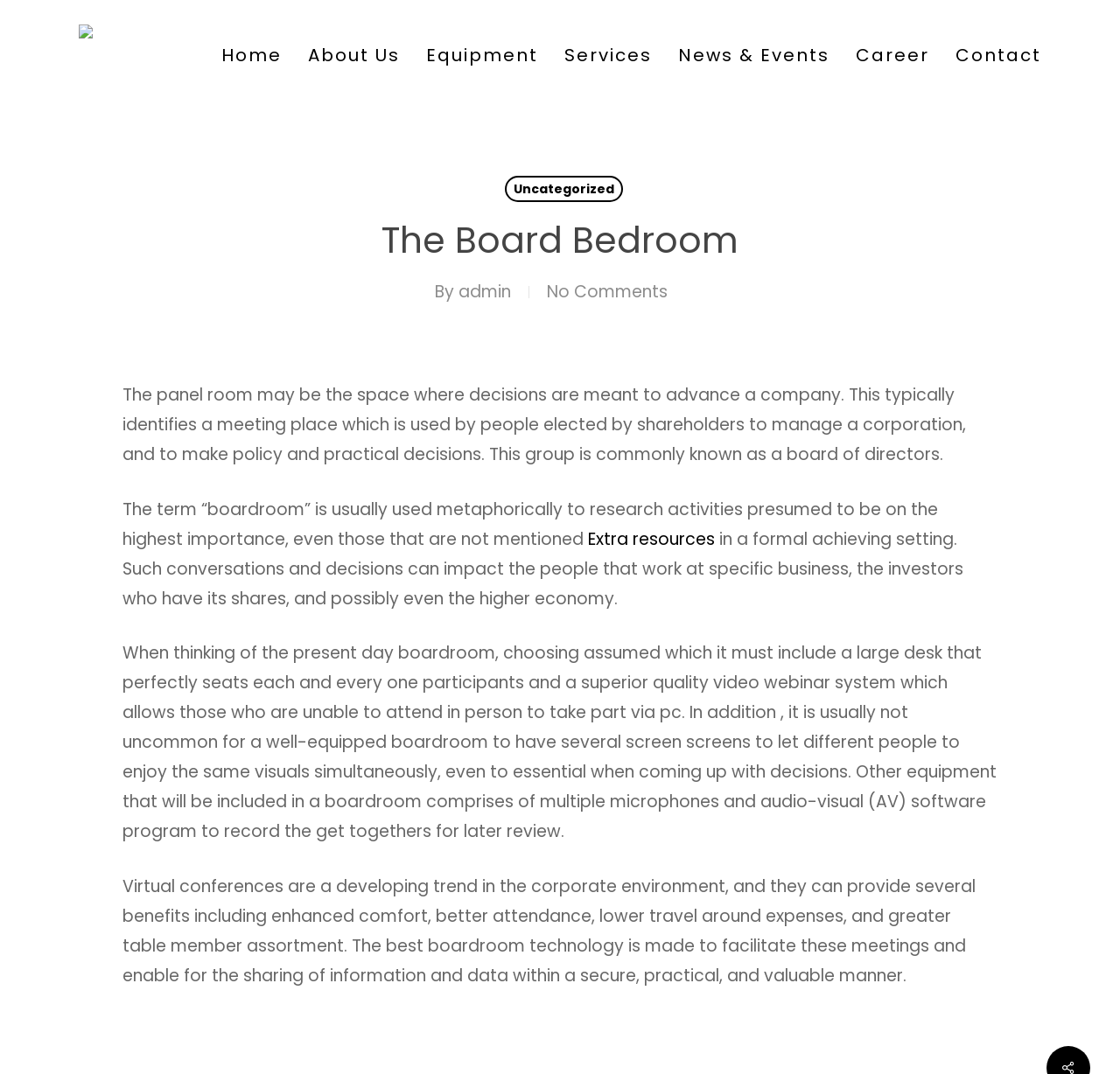Give the bounding box coordinates for the element described as: "No Comments".

[0.488, 0.261, 0.596, 0.283]